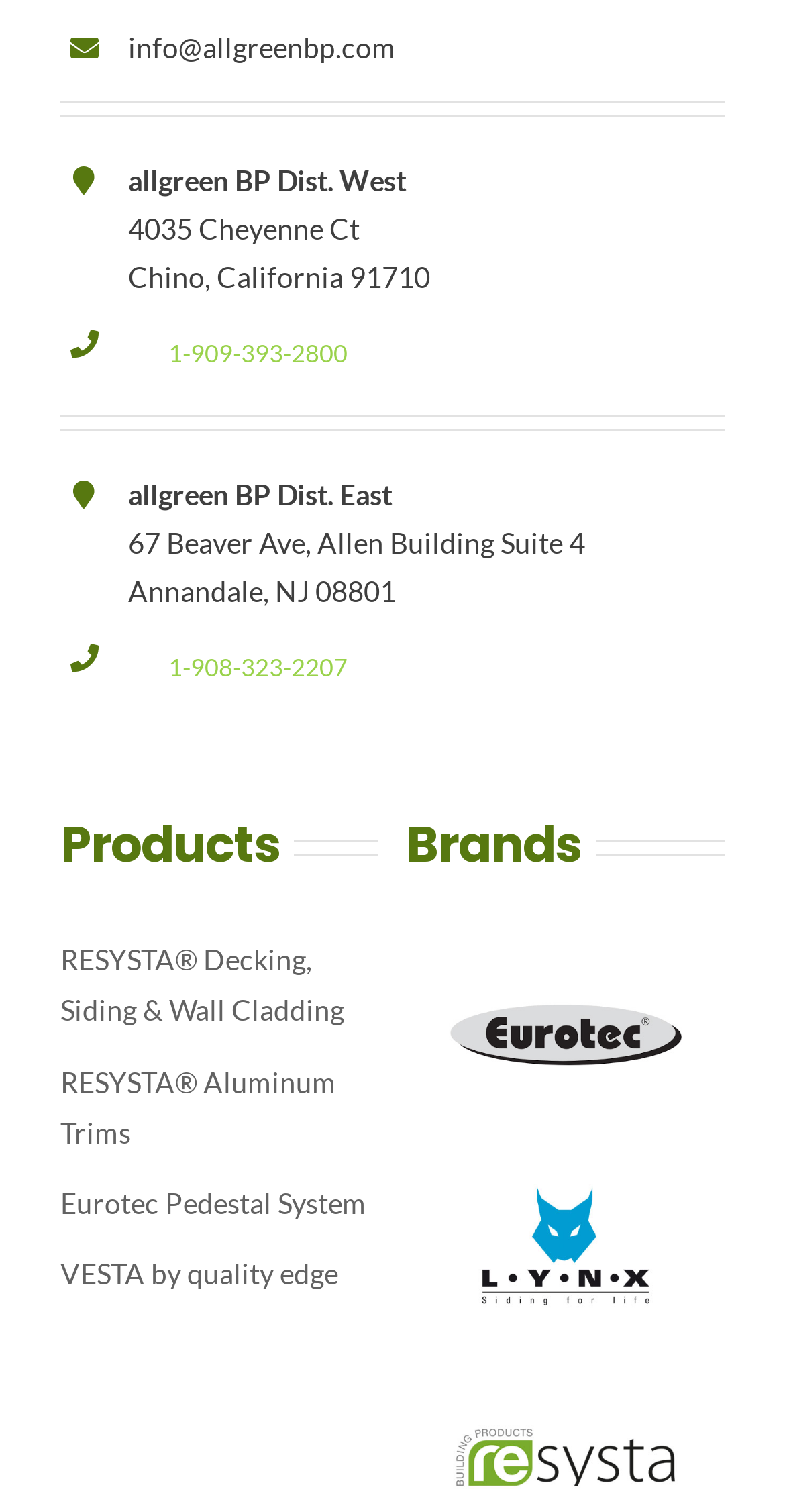Determine the bounding box coordinates for the HTML element mentioned in the following description: "VESTA by quality edge". The coordinates should be a list of four floats ranging from 0 to 1, represented as [left, top, right, bottom].

[0.077, 0.826, 0.483, 0.859]